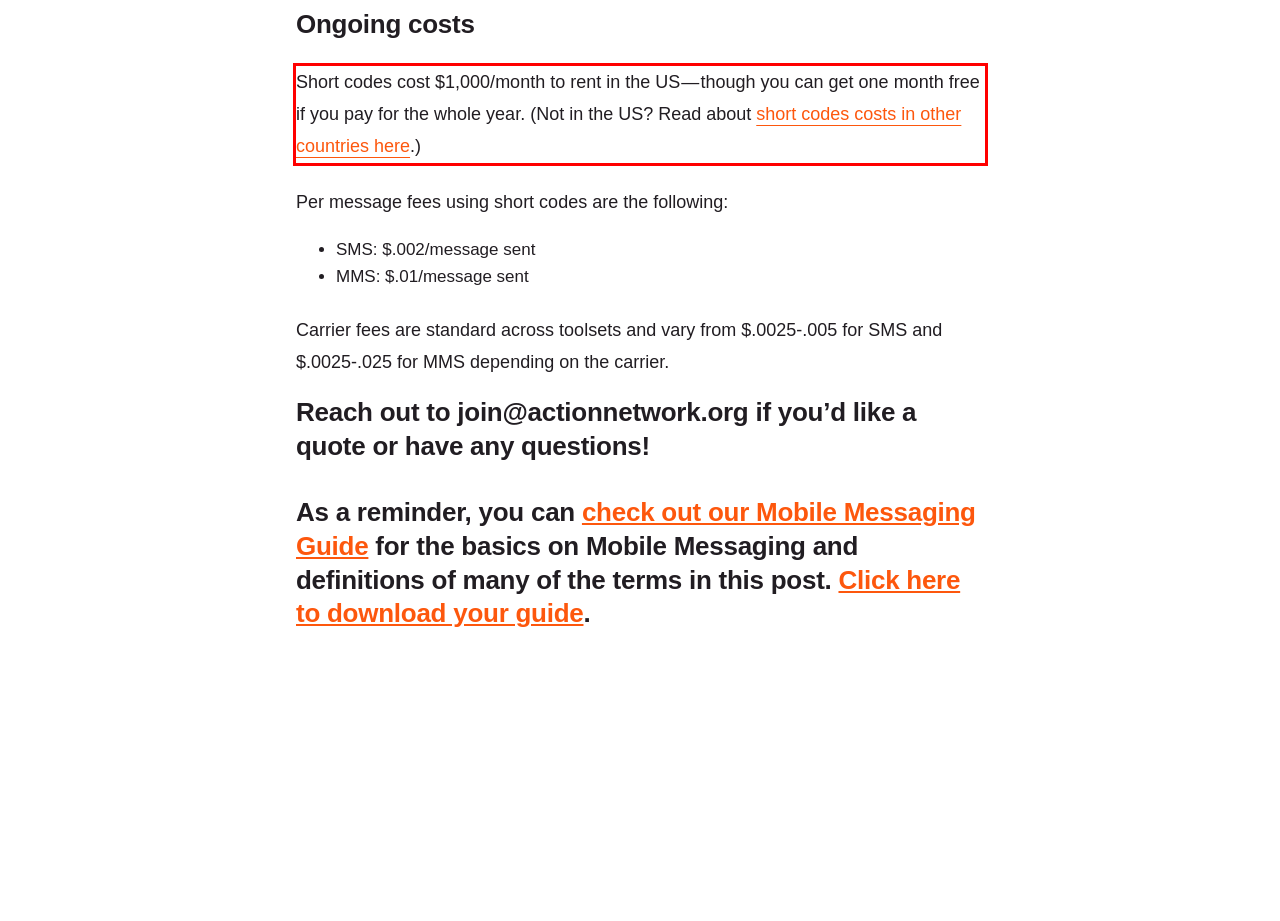You are given a webpage screenshot with a red bounding box around a UI element. Extract and generate the text inside this red bounding box.

Short codes cost $1,000/month to rent in the US — though you can get one month free if you pay for the whole year. (Not in the US? Read about short codes costs in other countries here.)